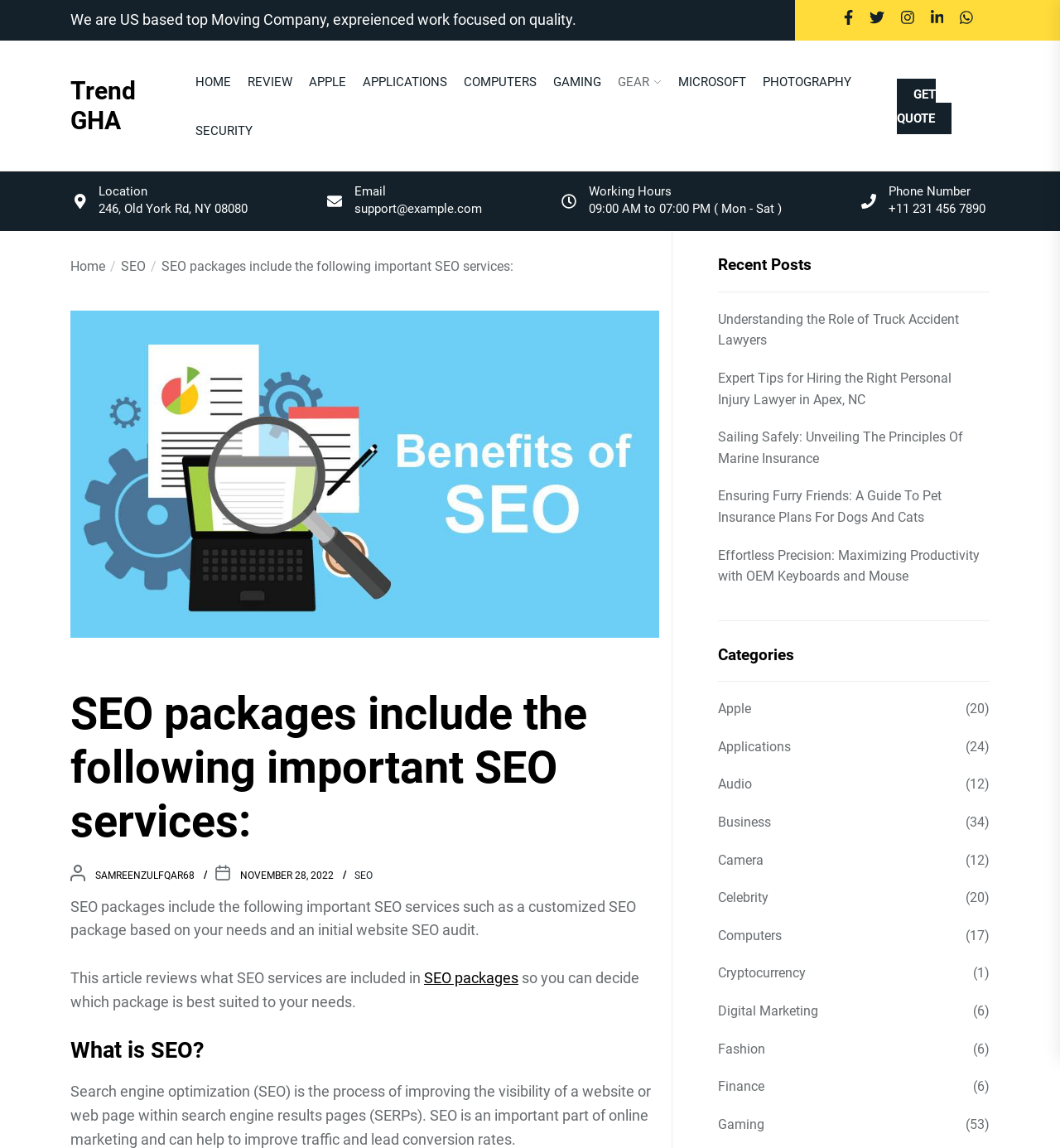Determine the bounding box coordinates for the UI element matching this description: "alt="Lite n’ Appetite logo"".

None